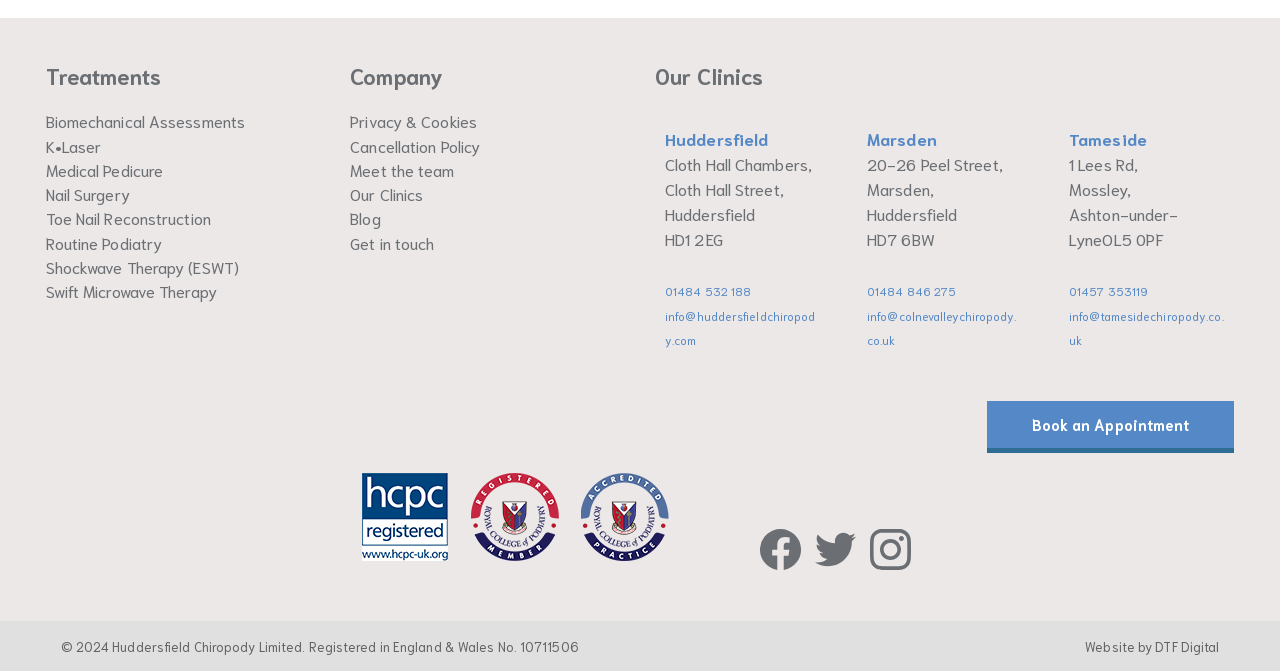Please give a succinct answer using a single word or phrase:
What is the copyright year?

2024